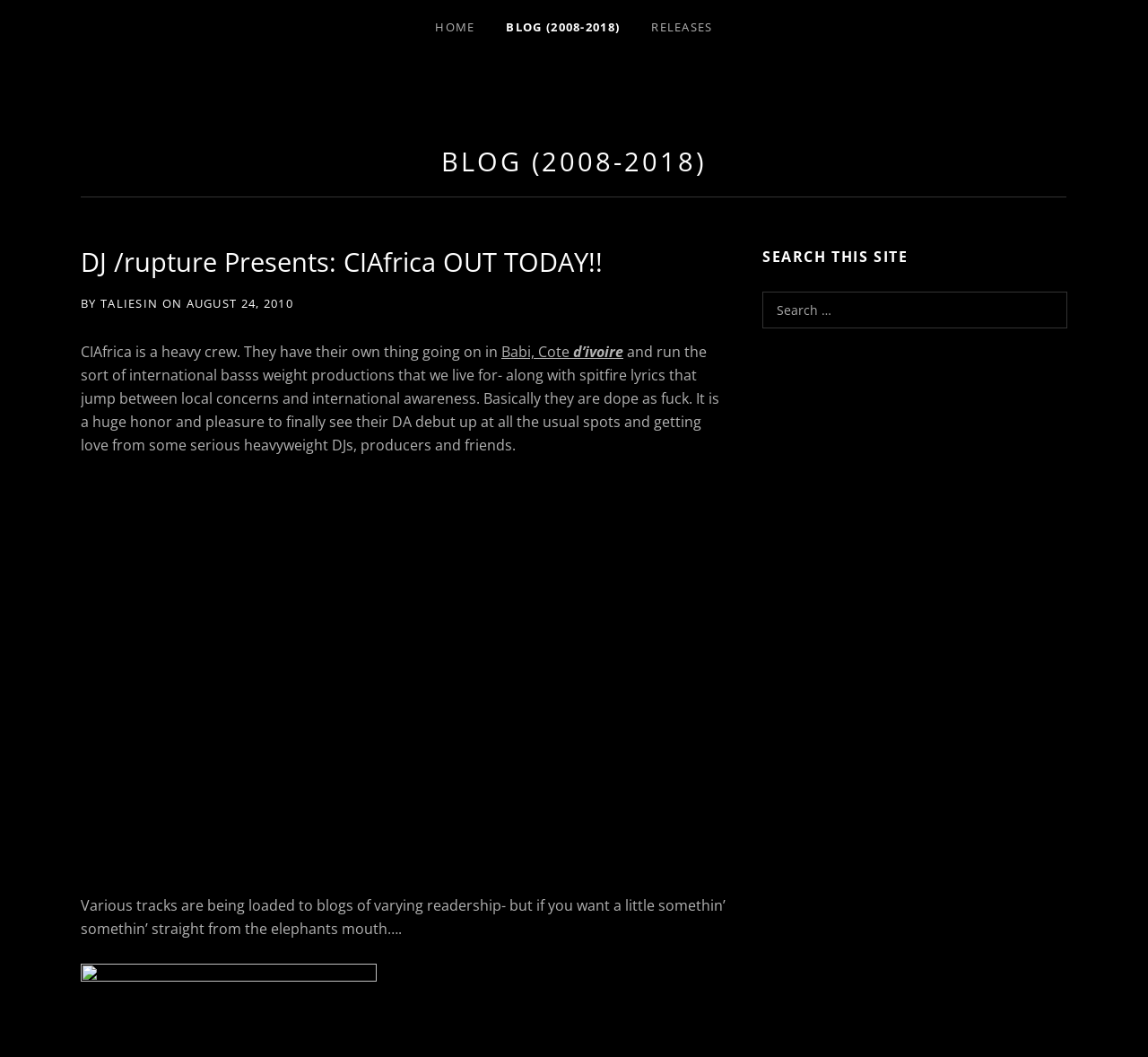Find the coordinates for the bounding box of the element with this description: "Taliesin".

[0.087, 0.279, 0.138, 0.295]